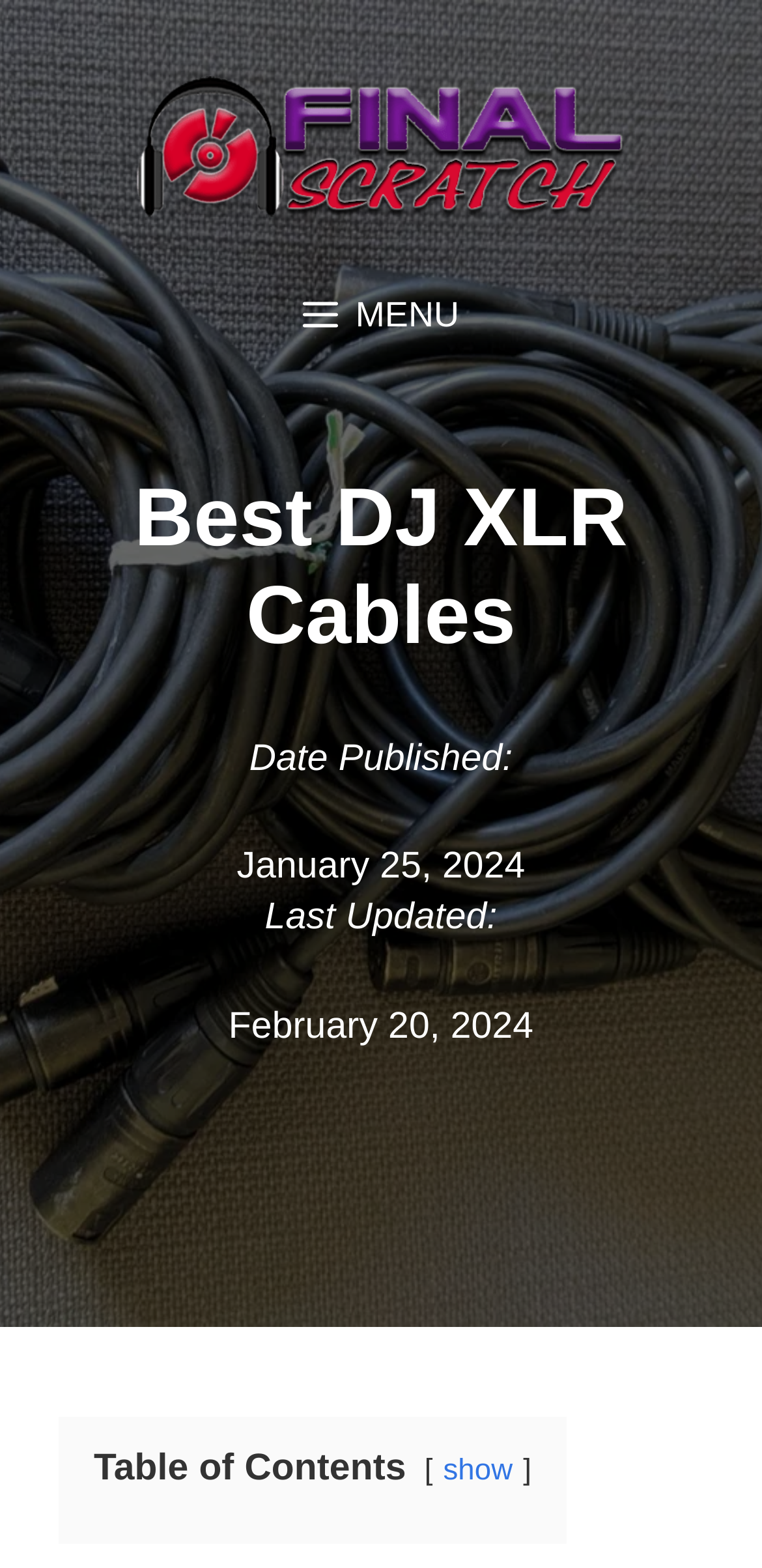Is the primary menu expanded?
Examine the webpage screenshot and provide an in-depth answer to the question.

I checked the button element with the text 'MENU' and found that its 'expanded' property is set to 'False', indicating that the primary menu is not expanded.